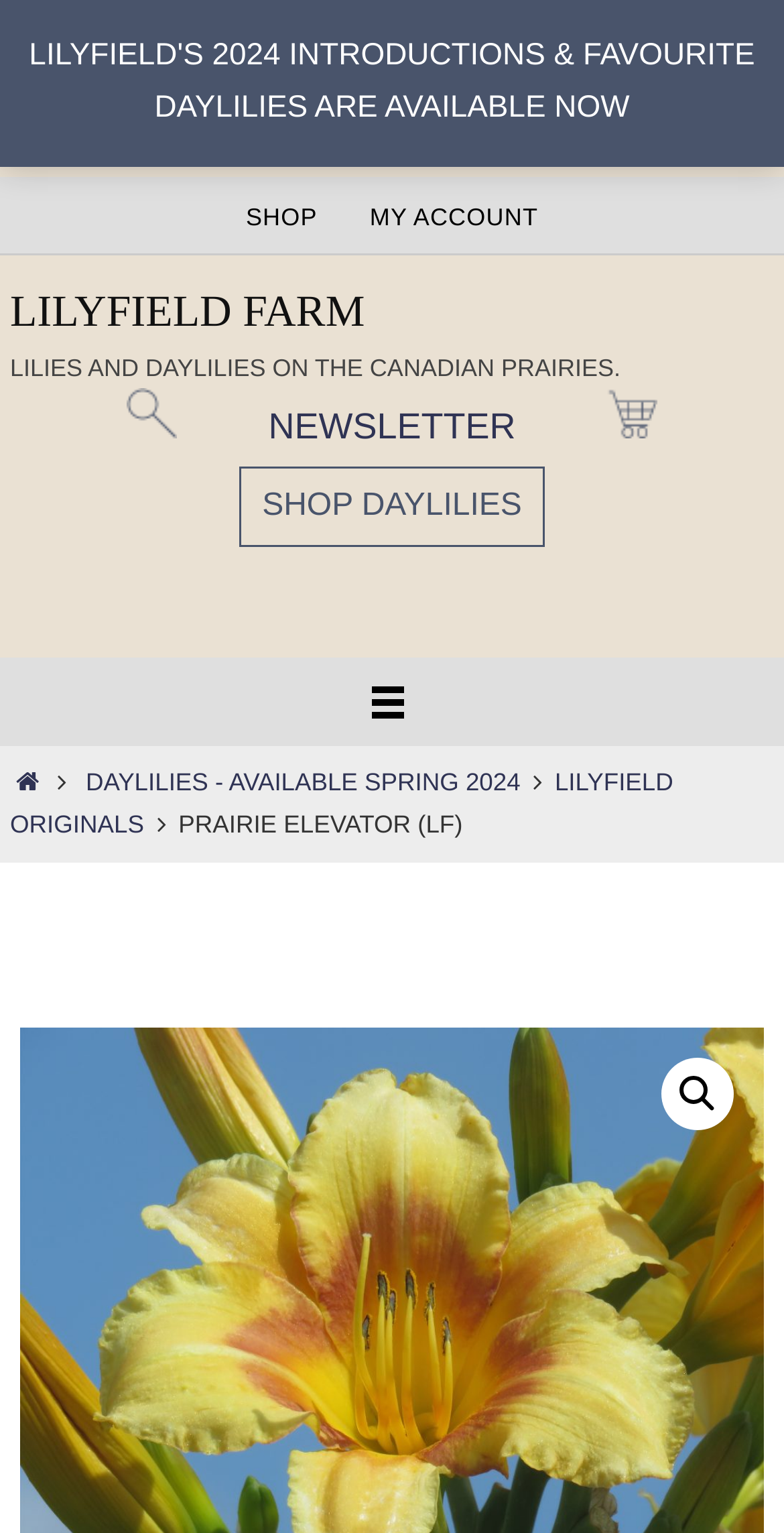Kindly determine the bounding box coordinates of the area that needs to be clicked to fulfill this instruction: "view lilyfield farm".

[0.013, 0.18, 0.465, 0.227]